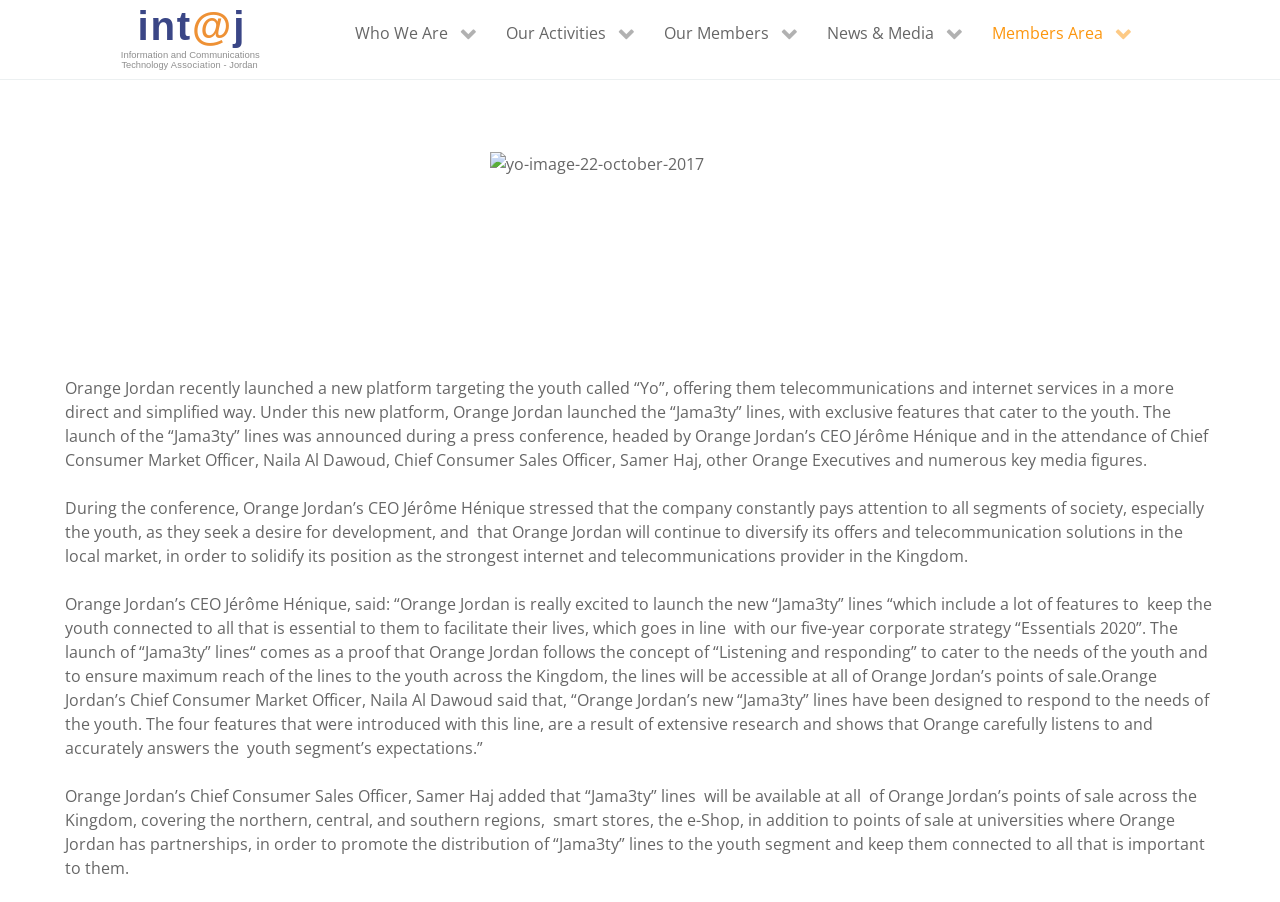Who is the CEO of Orange Jordan?
Please use the image to provide an in-depth answer to the question.

The webpage mentions that Orange Jordan's CEO Jérôme Hénique stressed that the company constantly pays attention to all segments of society, especially the youth, as they seek a desire for development.